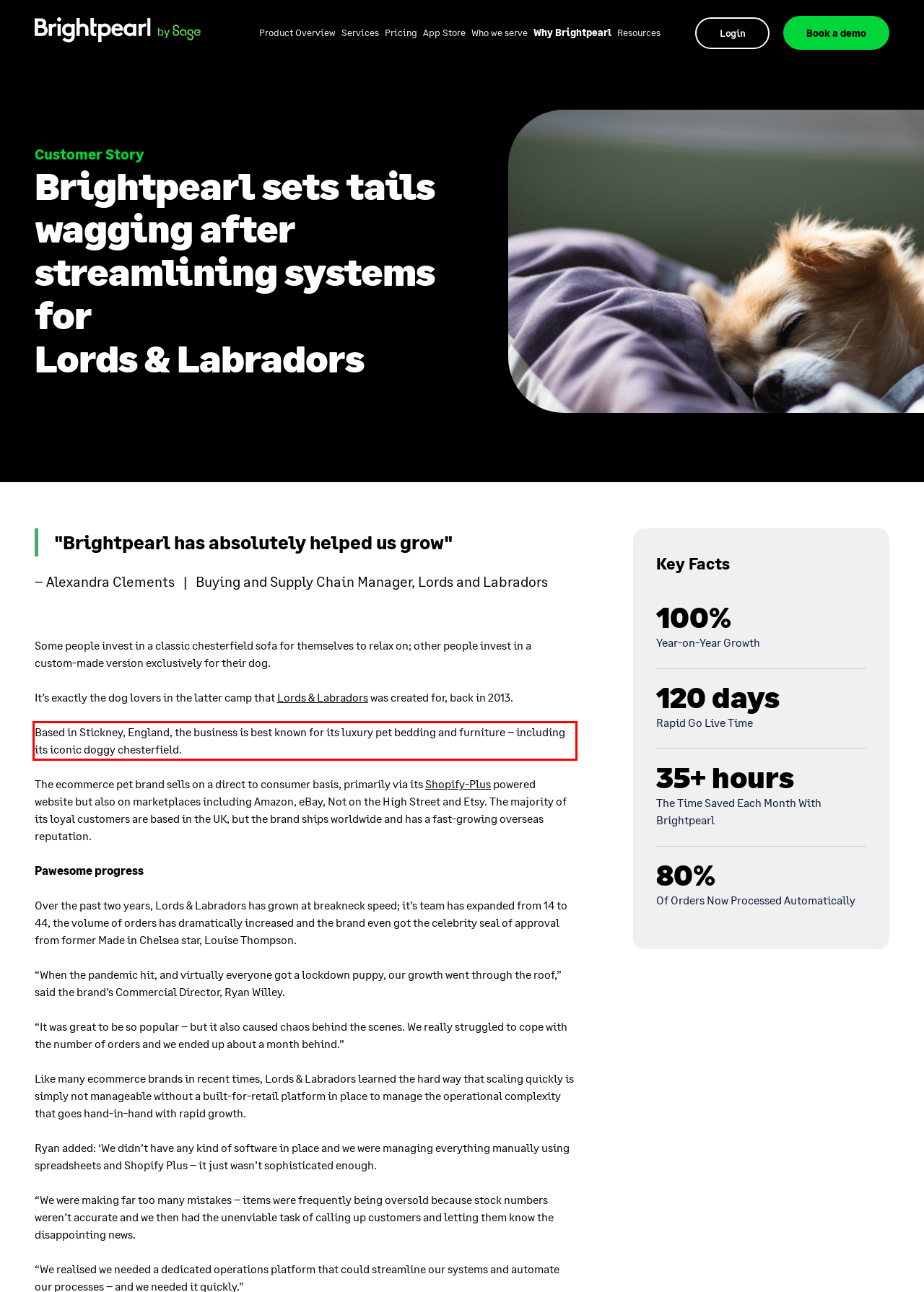You are provided with a screenshot of a webpage that includes a red bounding box. Extract and generate the text content found within the red bounding box.

Based in Stickney, England, the business is best known for its luxury pet bedding and furniture – including its iconic doggy chesterfield.